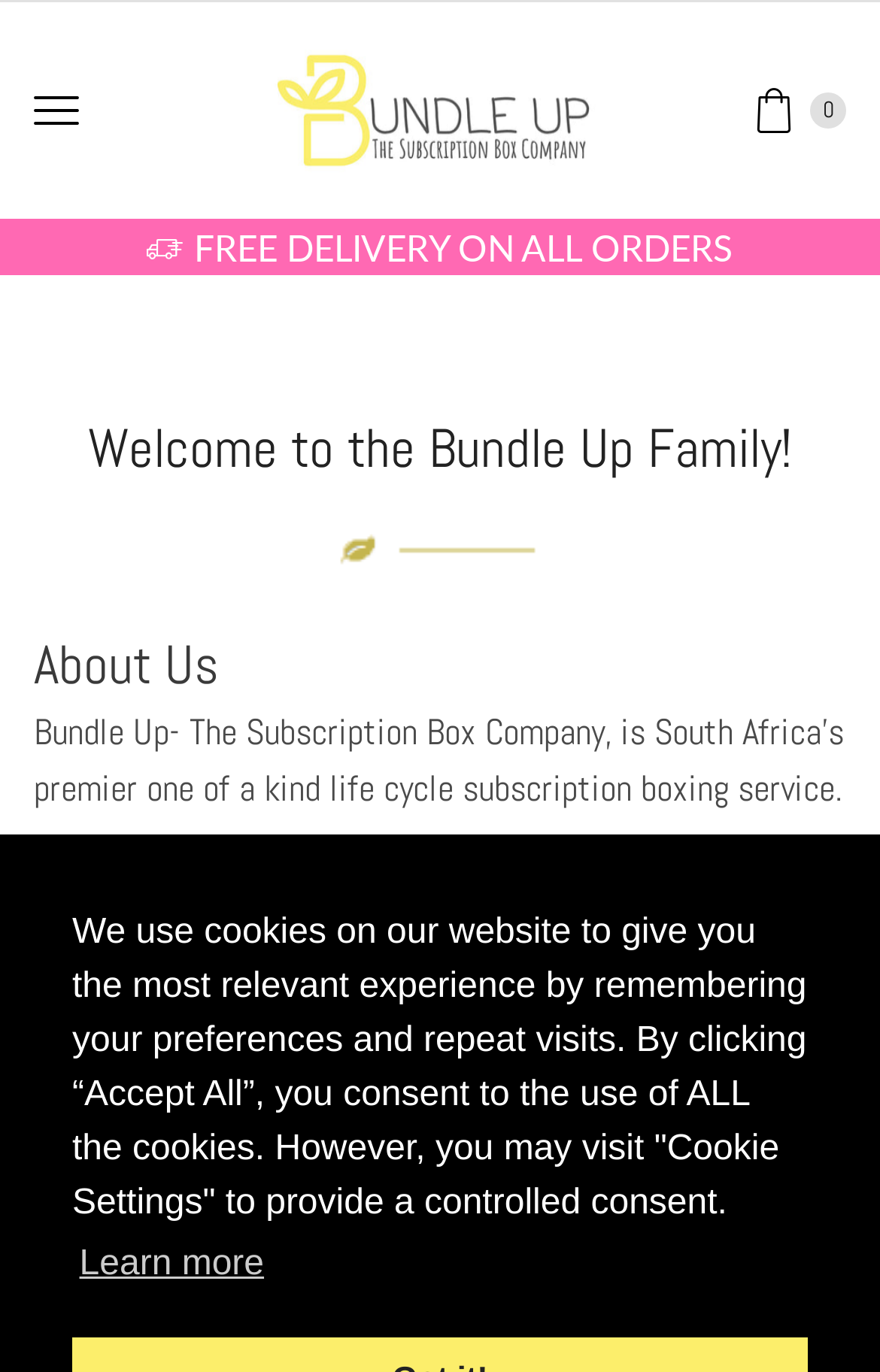Determine the bounding box for the UI element as described: "0". The coordinates should be represented as four float numbers between 0 and 1, formatted as [left, top, right, bottom].

[0.854, 0.056, 0.962, 0.105]